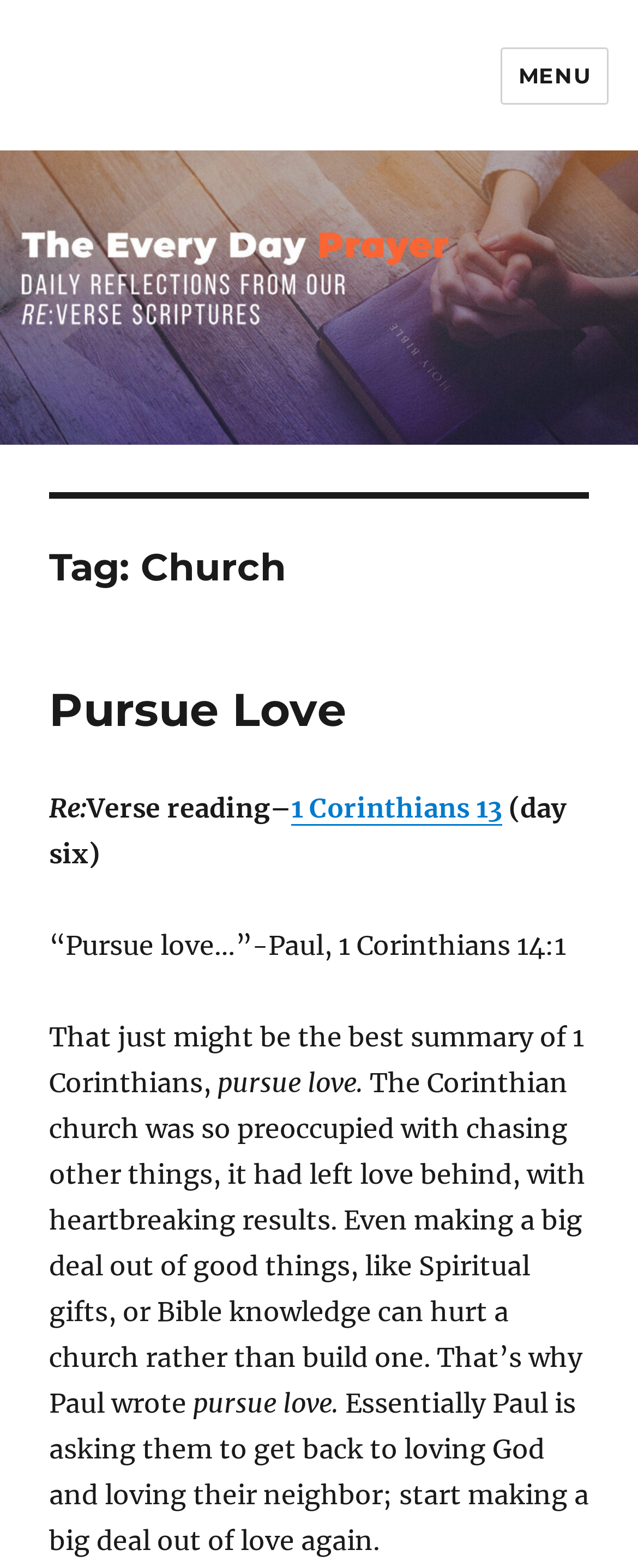Determine the bounding box coordinates of the UI element described below. Use the format (top-left x, top-left y, bottom-right x, bottom-right y) with floating point numbers between 0 and 1: Menu

[0.784, 0.03, 0.955, 0.067]